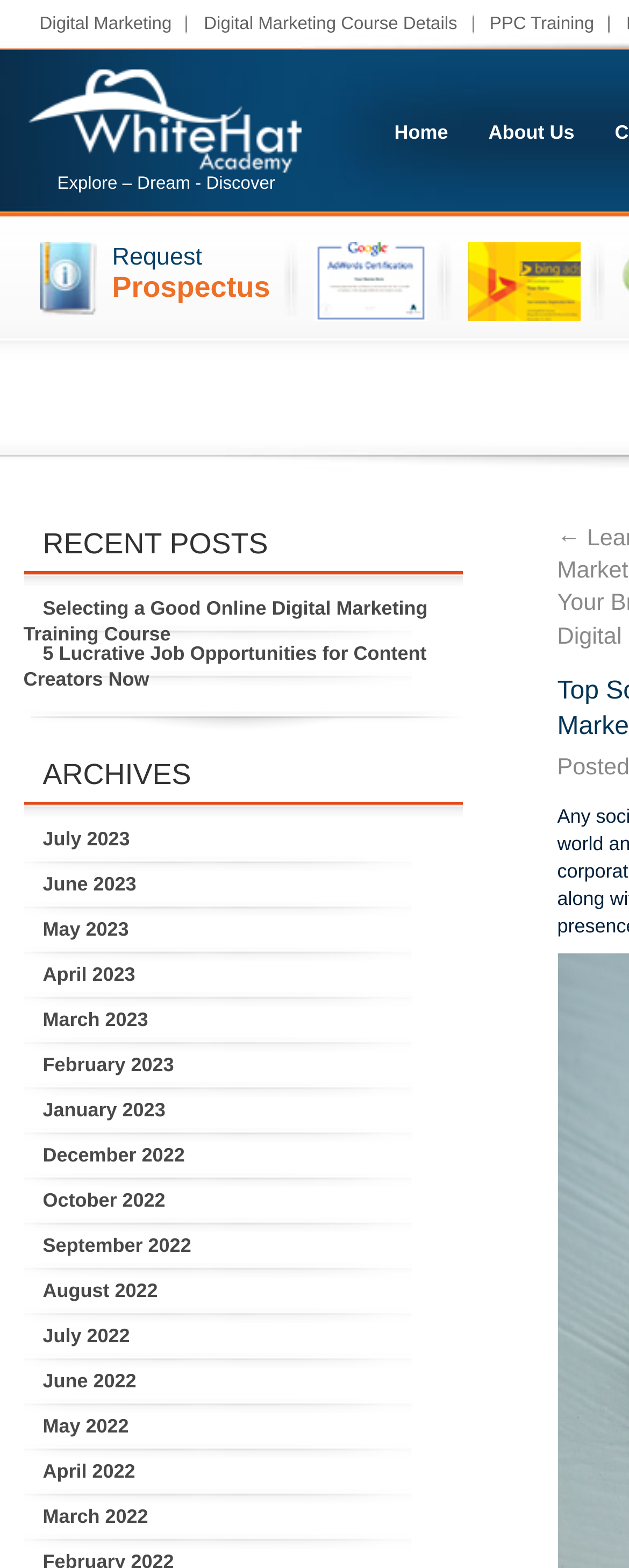Please identify the bounding box coordinates of the region to click in order to complete the task: "check the copyright information". The coordinates must be four float numbers between 0 and 1, specified as [left, top, right, bottom].

None